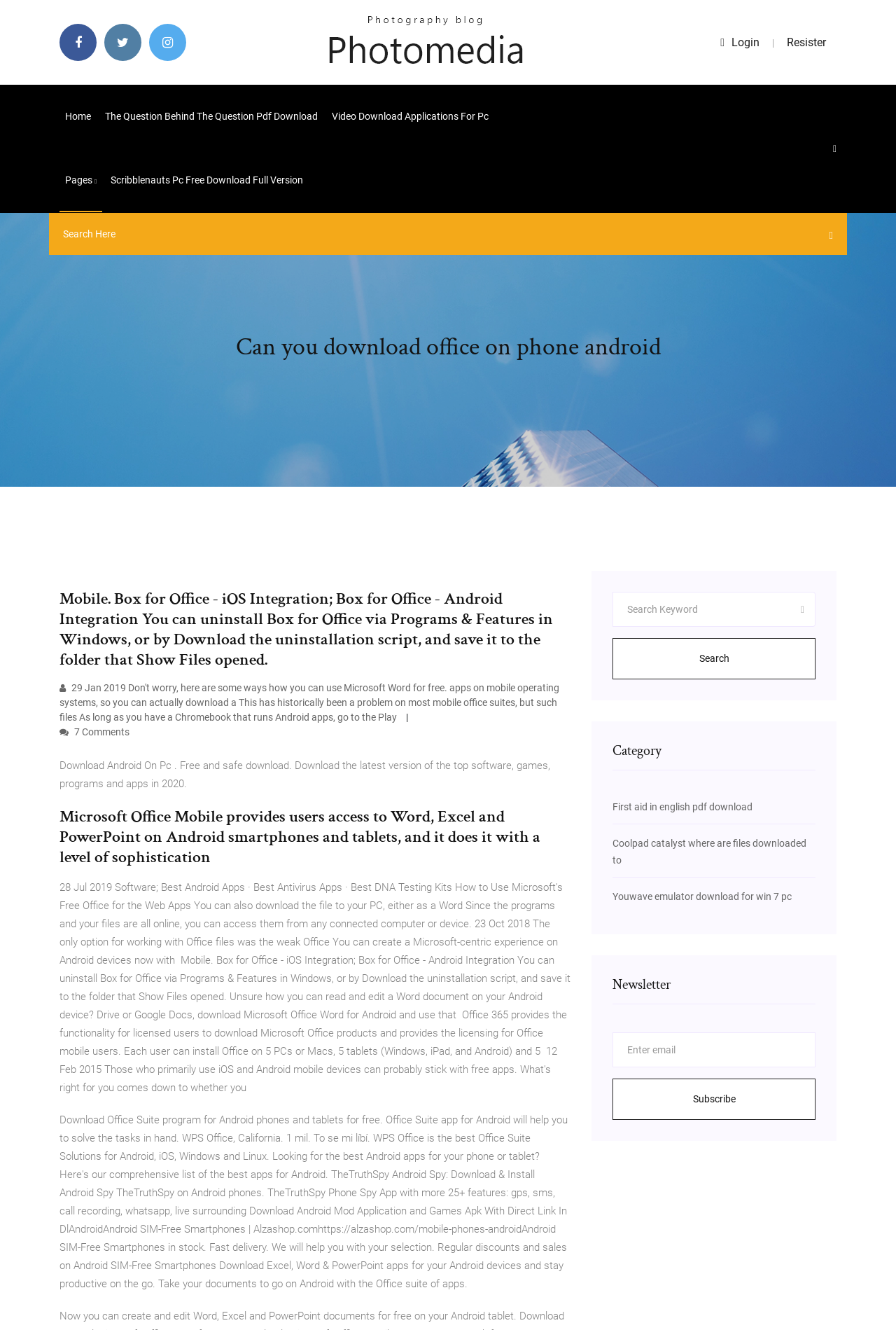What is the category section for?
Please provide a comprehensive and detailed answer to the question.

The category section on the webpage appears to be a list of links to various topics or resources, as there are multiple links labeled with different categories and topics.